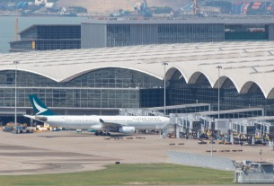What is the architectural feature of the terminal?
Give a single word or phrase answer based on the content of the image.

Arches and glass facade